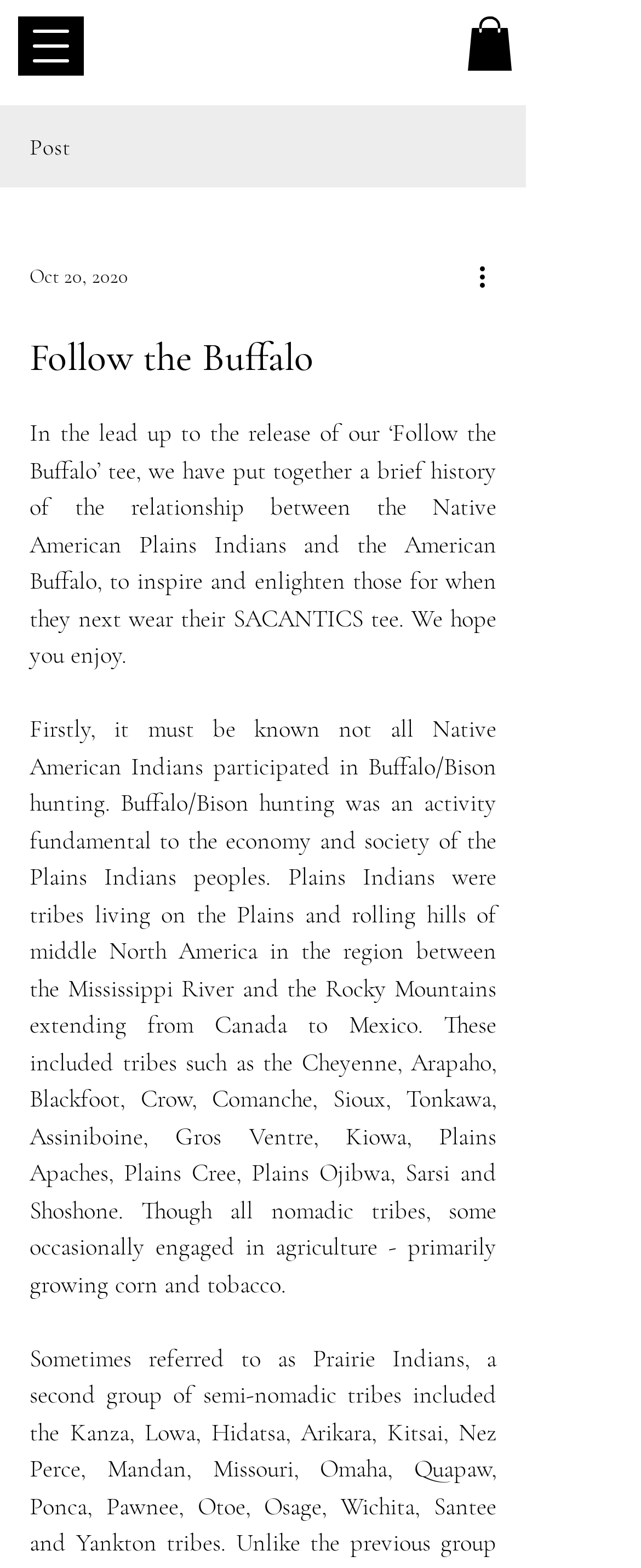Provide the bounding box coordinates of the HTML element described as: "aria-label="Open navigation menu"". The bounding box coordinates should be four float numbers between 0 and 1, i.e., [left, top, right, bottom].

[0.028, 0.01, 0.131, 0.048]